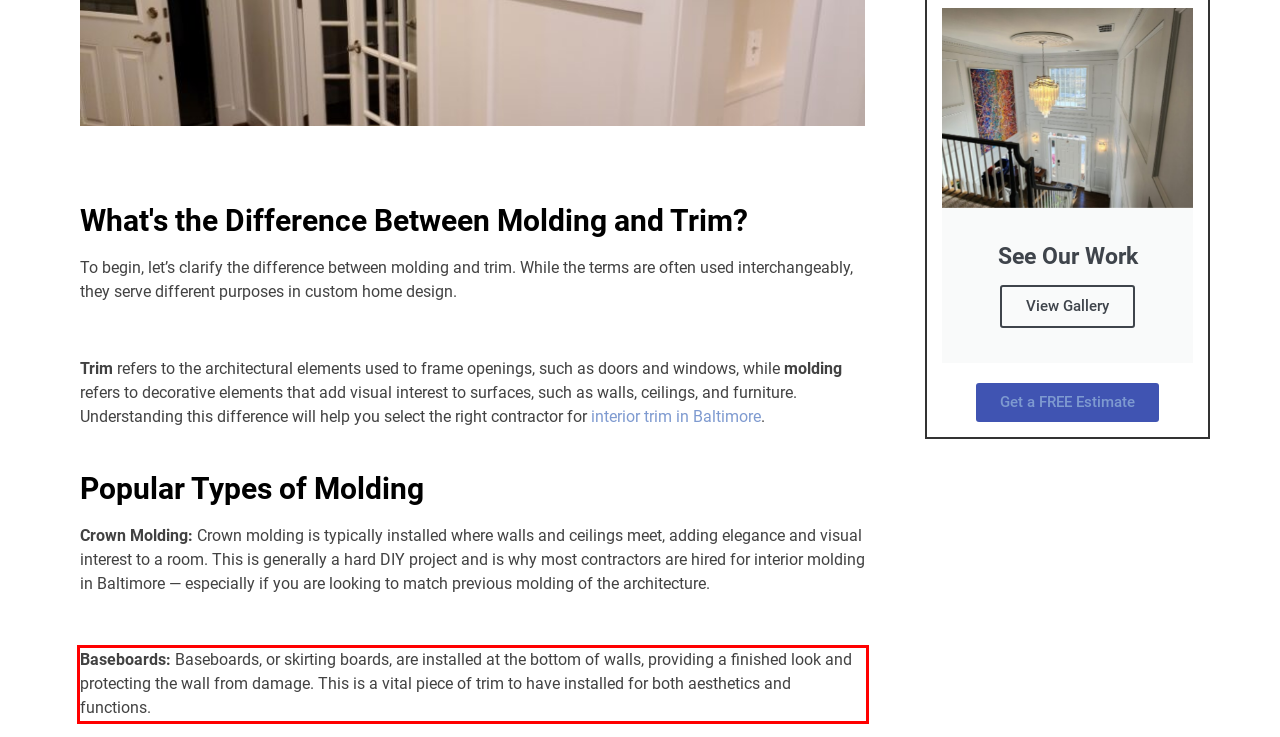Perform OCR on the text inside the red-bordered box in the provided screenshot and output the content.

Baseboards: Baseboards, or skirting boards, are installed at the bottom of walls, providing a finished look and protecting the wall from damage. This is a vital piece of trim to have installed for both aesthetics and functions.